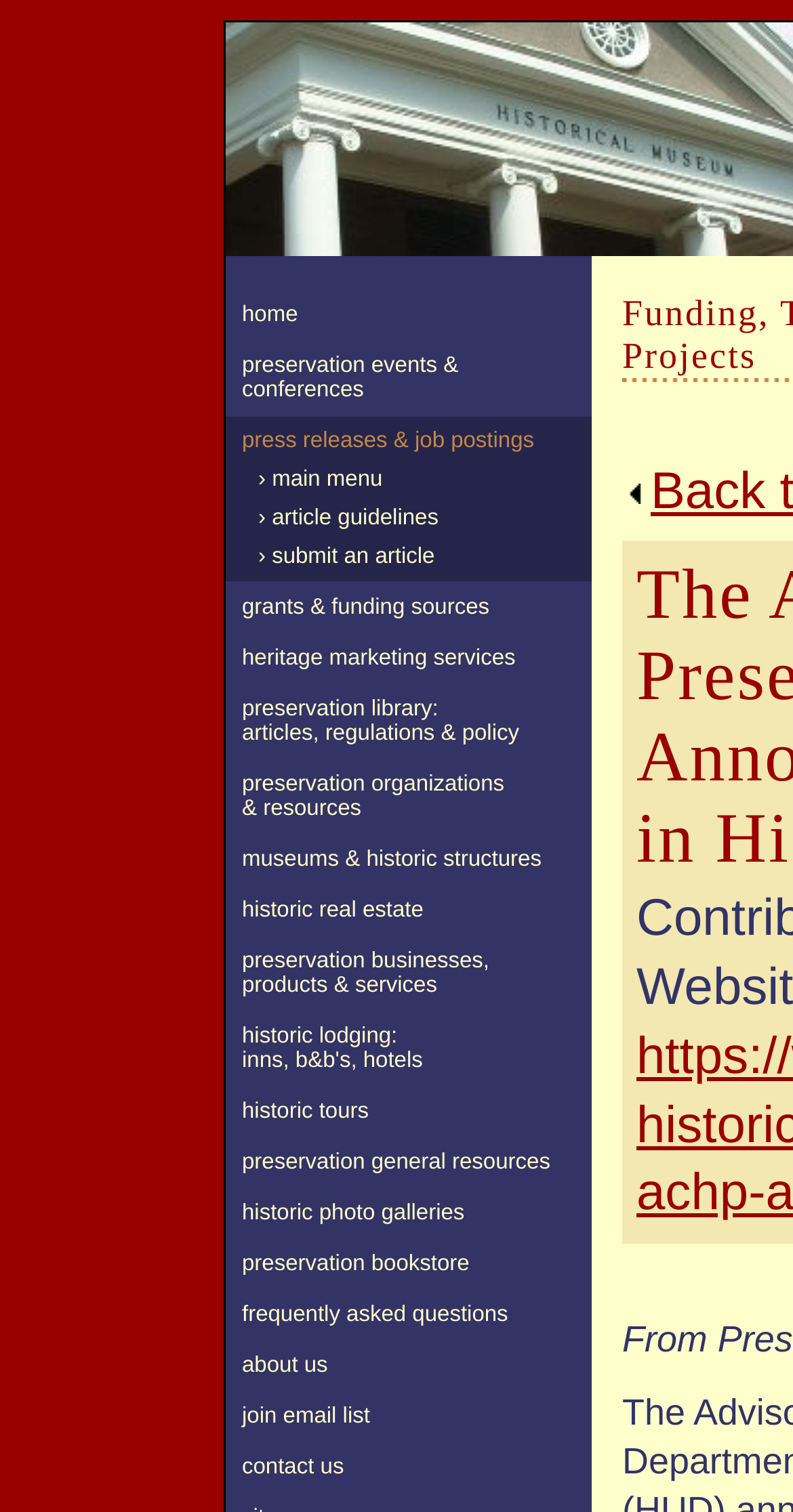Please answer the following question using a single word or phrase: 
What are the main categories listed on the website?

Home, Preservation Events & Conferences, etc.